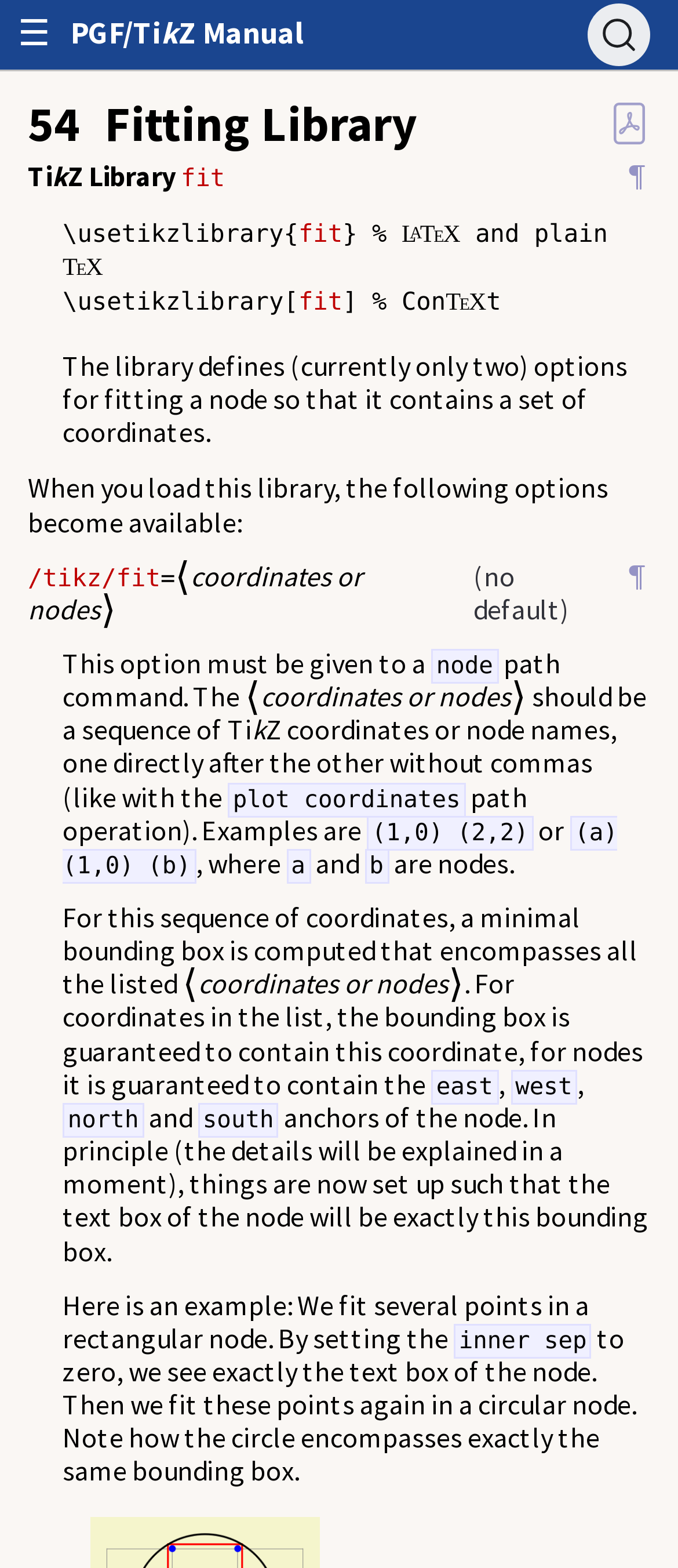Find the bounding box coordinates for the UI element that matches this description: "SearchK".

[0.867, 0.002, 0.959, 0.042]